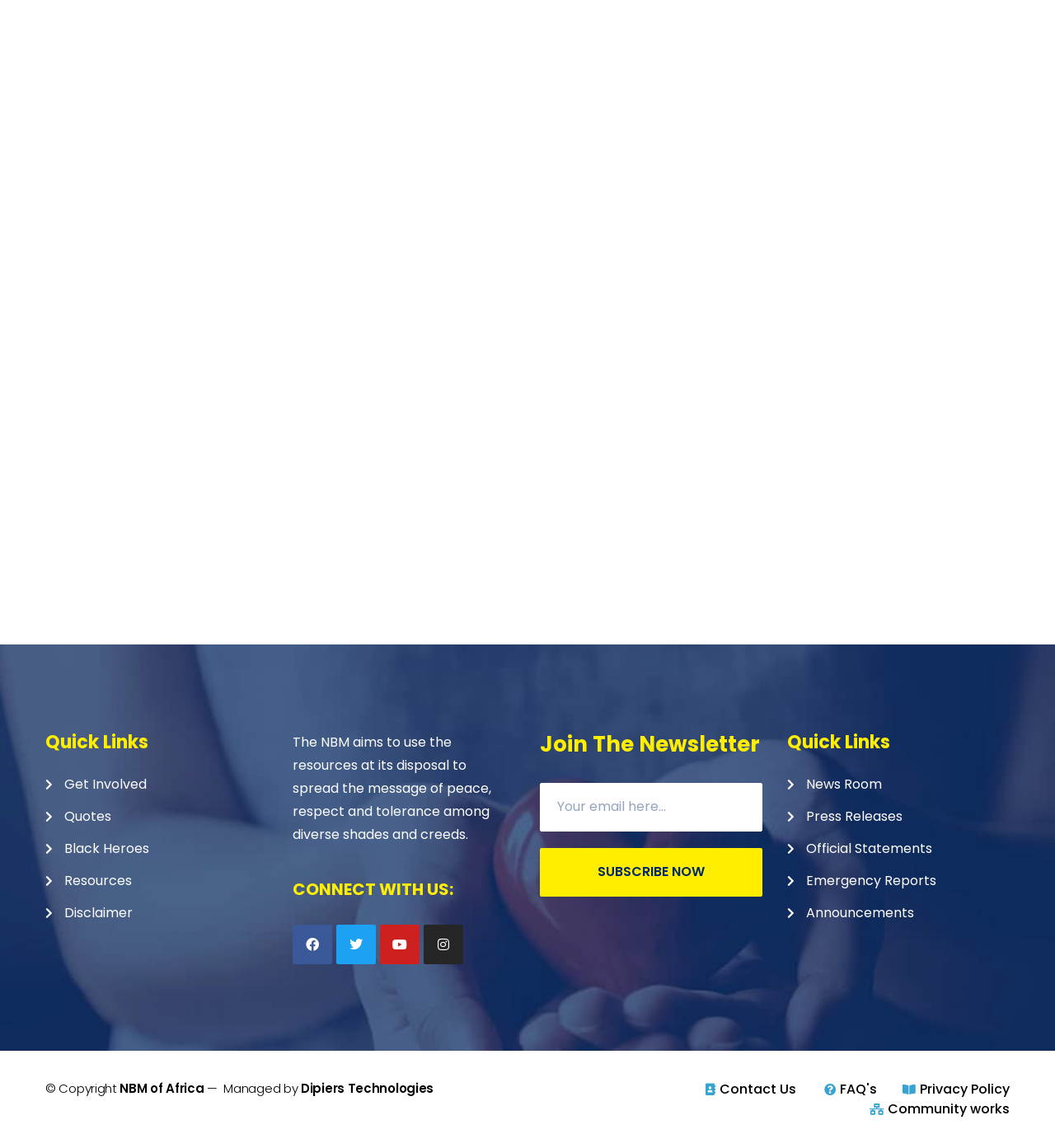Predict the bounding box for the UI component with the following description: "Dipiers Technologies".

[0.285, 0.941, 0.411, 0.956]